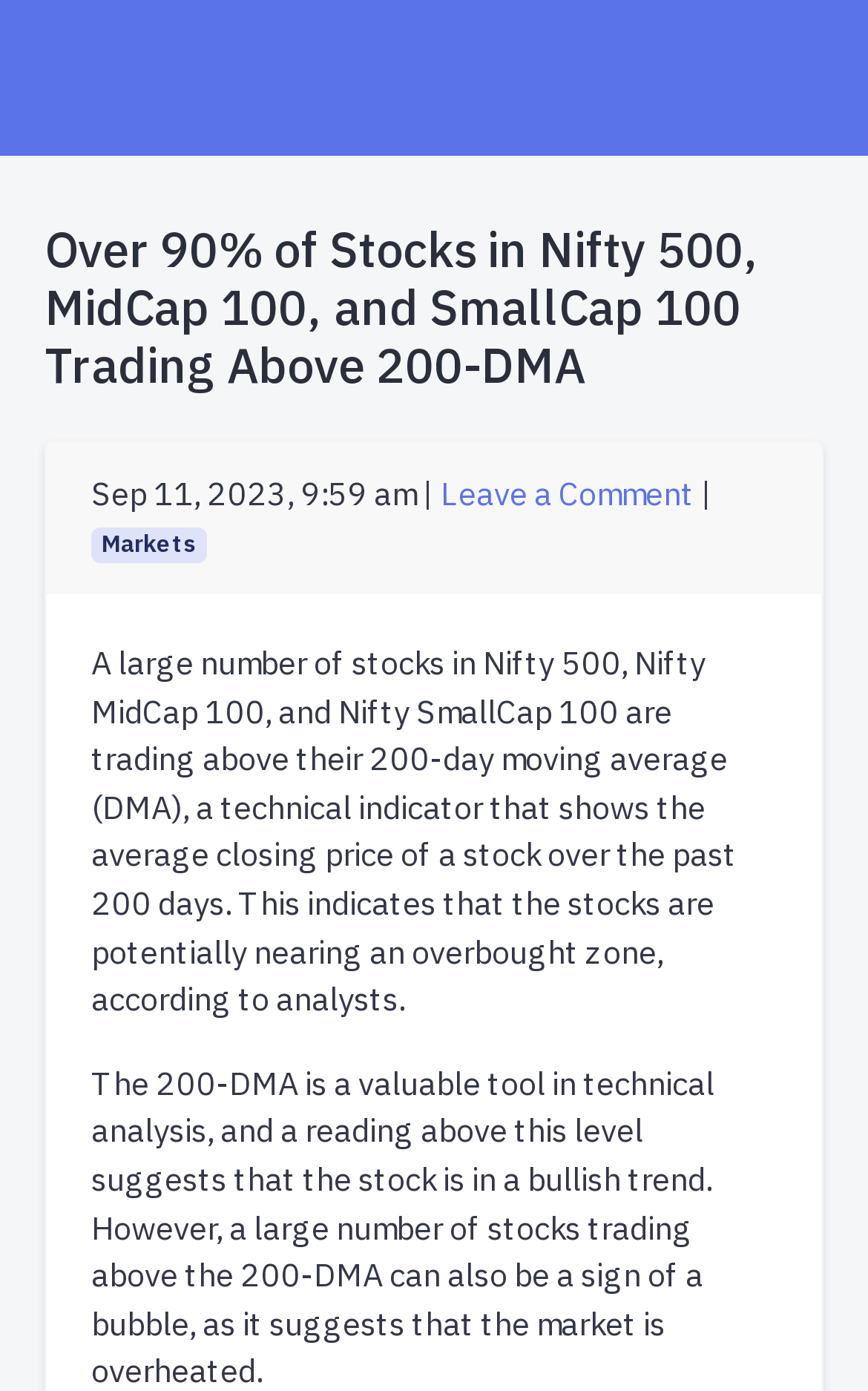Detail the features and information presented on the webpage.

The webpage appears to be an article or news page discussing the stock market. At the top, there is a button on the left side, followed by a heading that spans almost the entire width of the page, stating "Over 90% of Stocks in Nifty 500, MidCap 100, and SmallCap 100 Trading Above 200-DMA". 

Below the heading, there is a time stamp on the left side, indicating the date and time the article was published, which is "Sep 11, 2023, 9:59 am". To the right of the time stamp, there is a vertical separator, followed by a link to "Leave a Comment". Another vertical separator is present to the right of the "Leave a Comment" link.

On the next line, there is a link to "Markets" on the left side, which is likely a category or tag for the article. Below this, there is a large block of text that occupies most of the page's width, discussing the stock market and the implications of a large number of stocks trading above their 200-day moving average. The text explains that this indicates the stocks are potentially nearing an overbought zone, according to analysts.